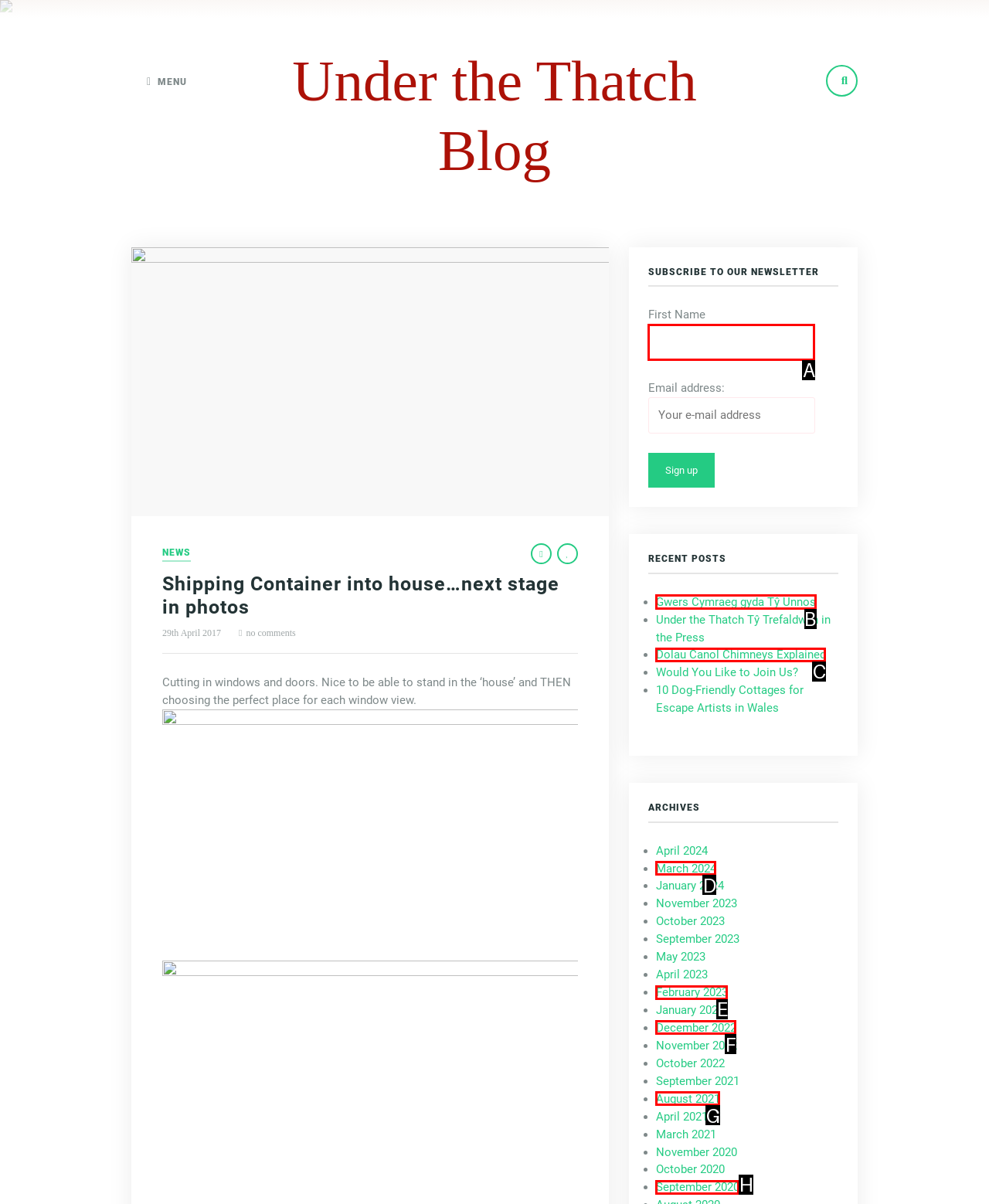Please indicate which option's letter corresponds to the task: View recent post 'Gwers Cymraeg gyda Tŷ Unnos' by examining the highlighted elements in the screenshot.

B